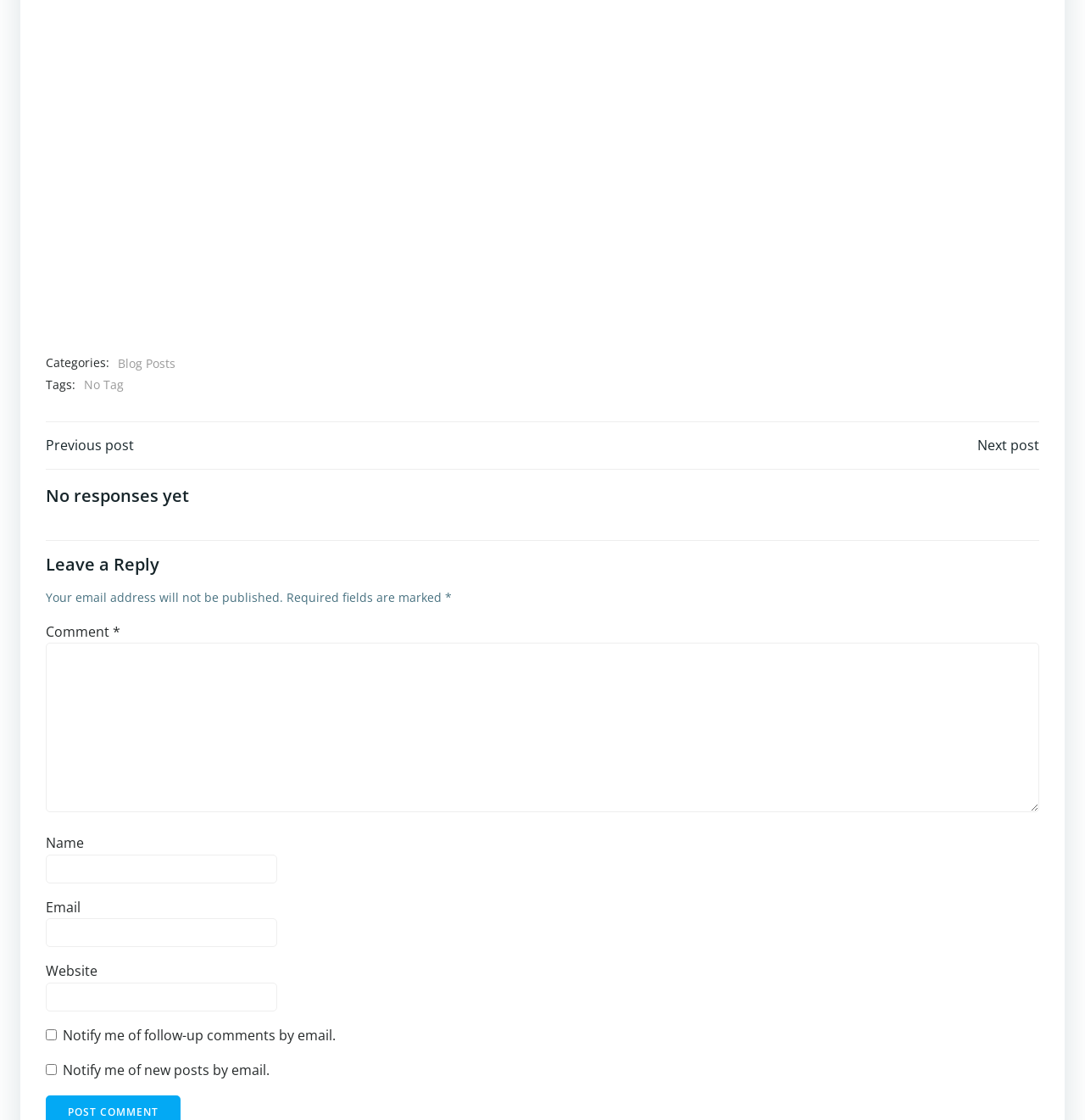What is the label of the first textbox in the comment section?
Based on the screenshot, provide your answer in one word or phrase.

Comment